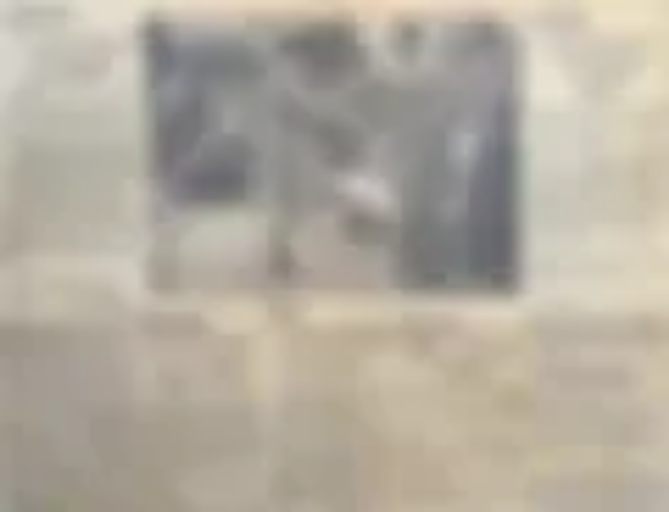What is the atmosphere of the event?
Please respond to the question with a detailed and thorough explanation.

The caption describes the setting as suggesting a festive atmosphere associated with a community event. This implies that the event was lively and joyful, with participants and viewers enjoying the colorful display of fancy dress.